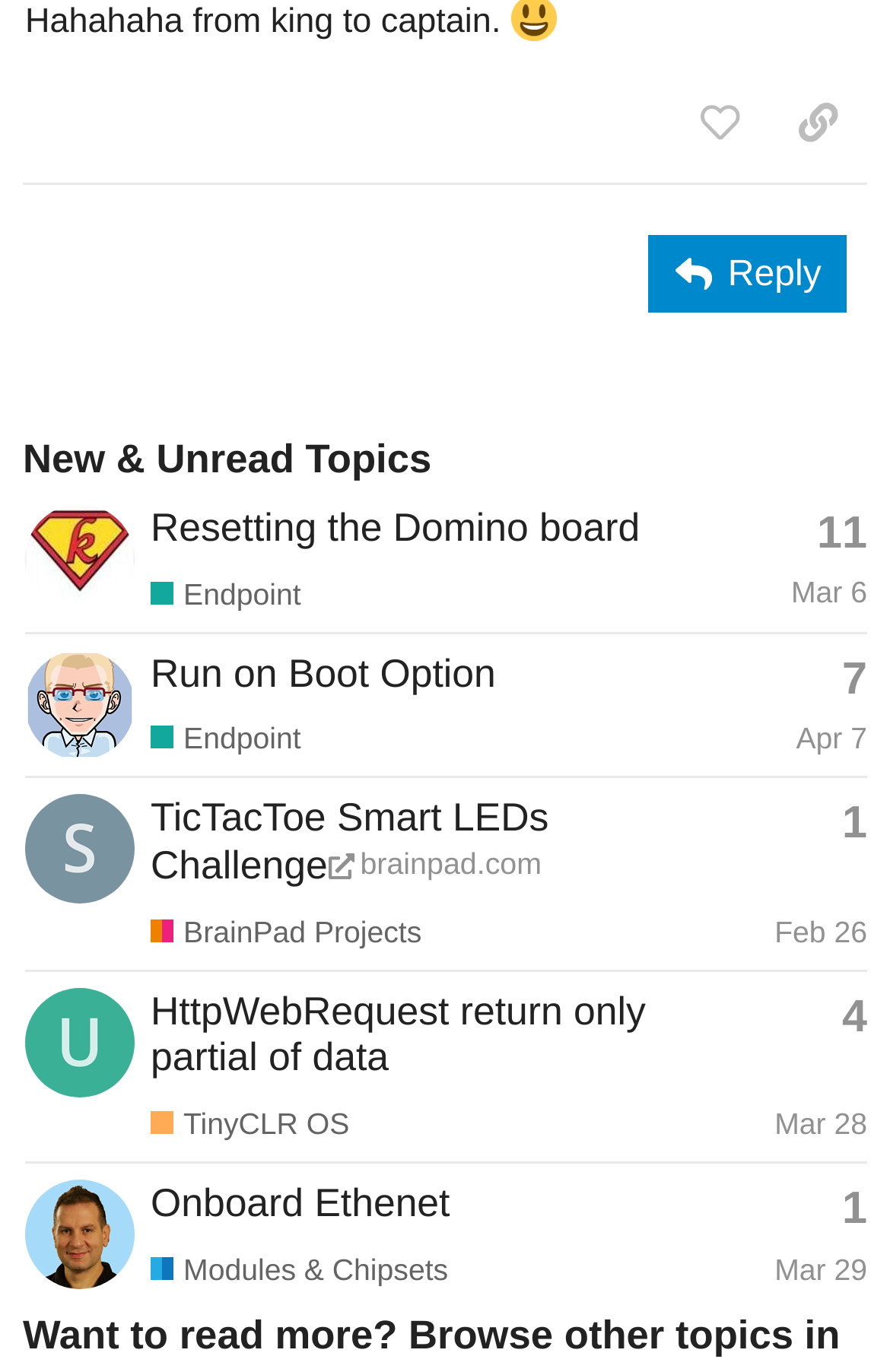Locate the UI element described as follows: "TinyCLR OS". Return the bounding box coordinates as four float numbers between 0 and 1 in the order [left, top, right, bottom].

[0.169, 0.807, 0.393, 0.833]